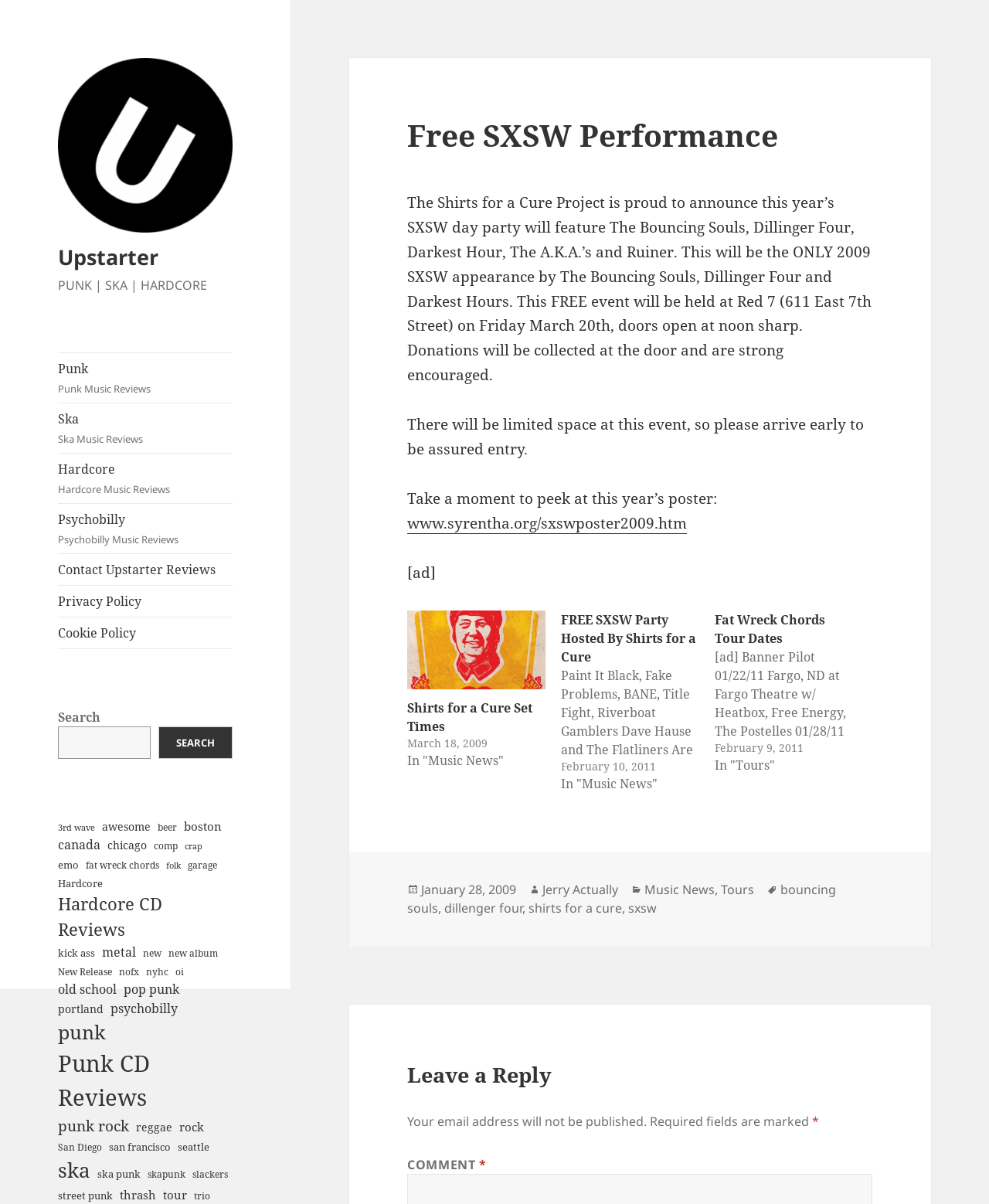What is the name of the band that will make its ONLY 2009 SXSW appearance?
Ensure your answer is thorough and detailed.

The question is asking about the name of the band that will make its ONLY 2009 SXSW appearance. By reading the webpage, we can find the answer in the text 'This will be the ONLY 2009 SXSW appearance by The Bouncing Souls, Dillinger Four and Darkest Hours.' which clearly states the name of the band as The Bouncing Souls.